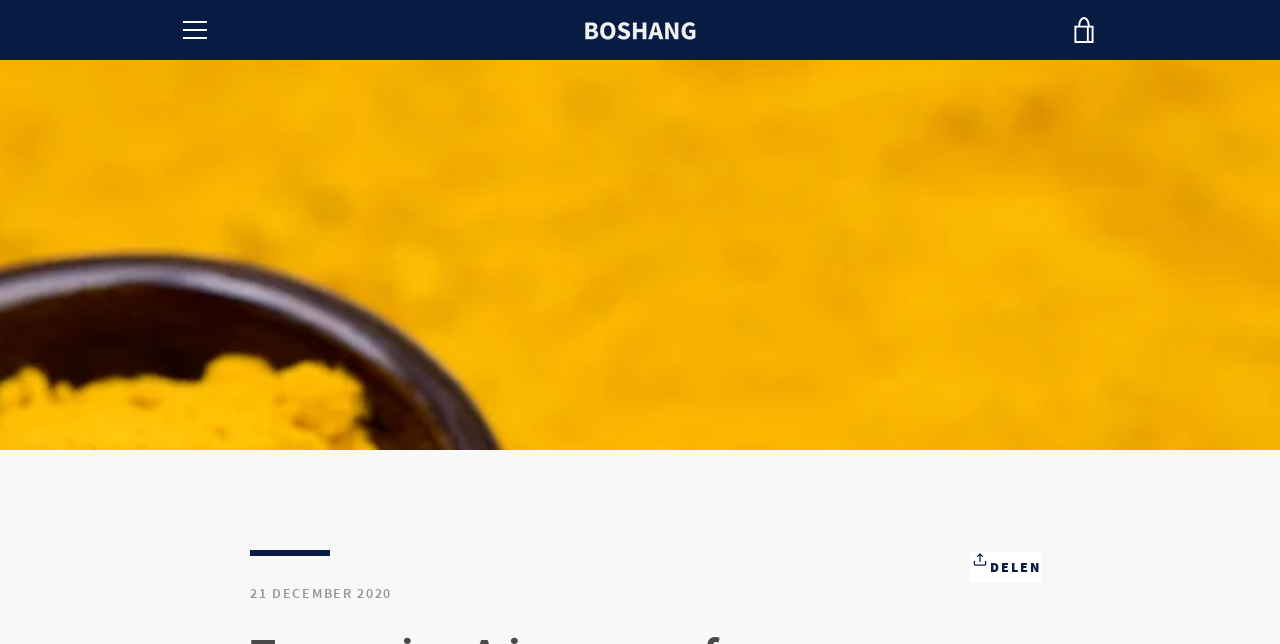What is the logo of the website?
Your answer should be a single word or phrase derived from the screenshot.

BOSHANG